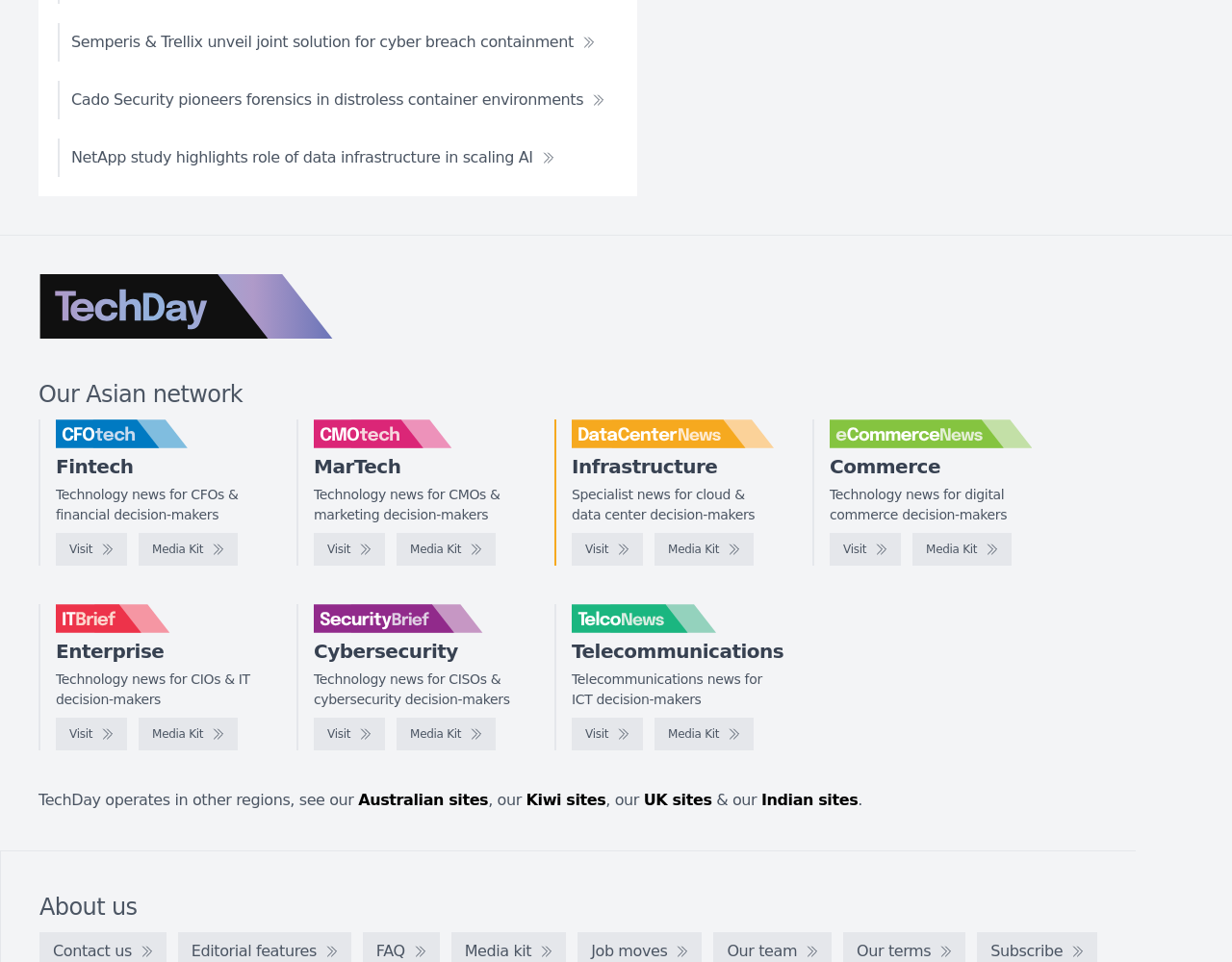What is the purpose of the 'Media Kit' link?
Please use the image to deliver a detailed and complete answer.

The 'Media Kit' link is likely provided to allow users to access media resources, such as press releases, logos, and other materials, related to the respective news organizations, as indicated by its placement next to the 'Visit' link.